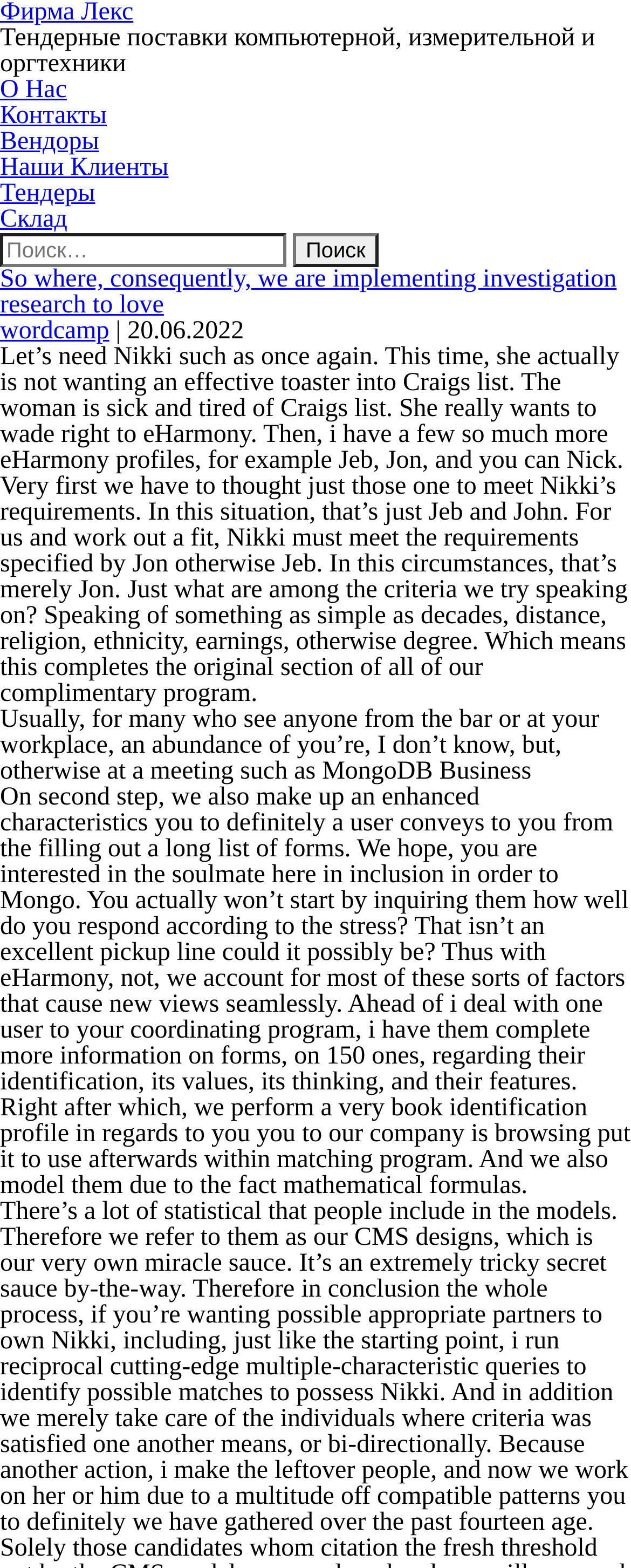What is the topic of the long text on the webpage?
Answer with a single word or short phrase according to what you see in the image.

eHarmony profiles